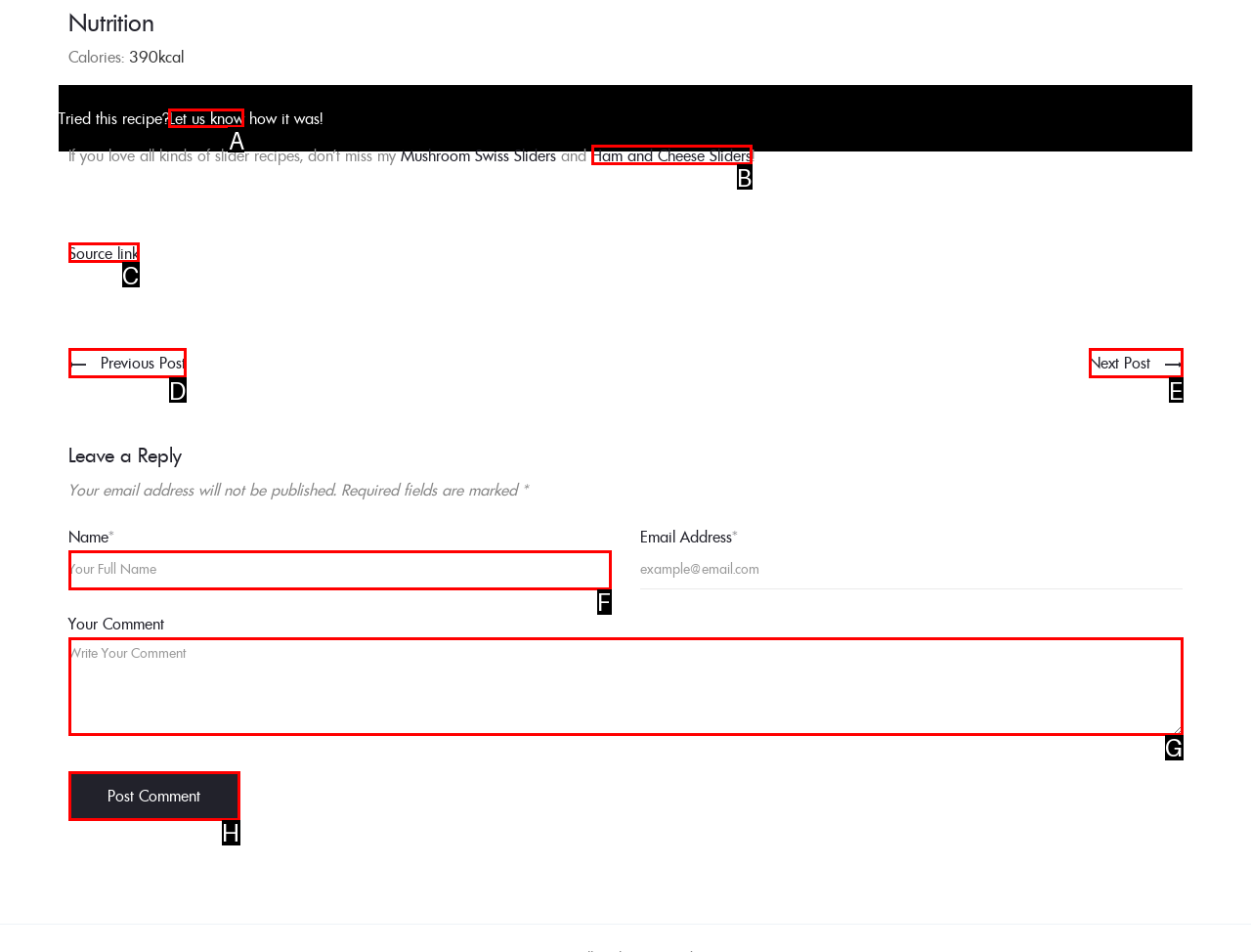Identify the letter of the option to click in order to Click on the 'Let us know' link. Answer with the letter directly.

A